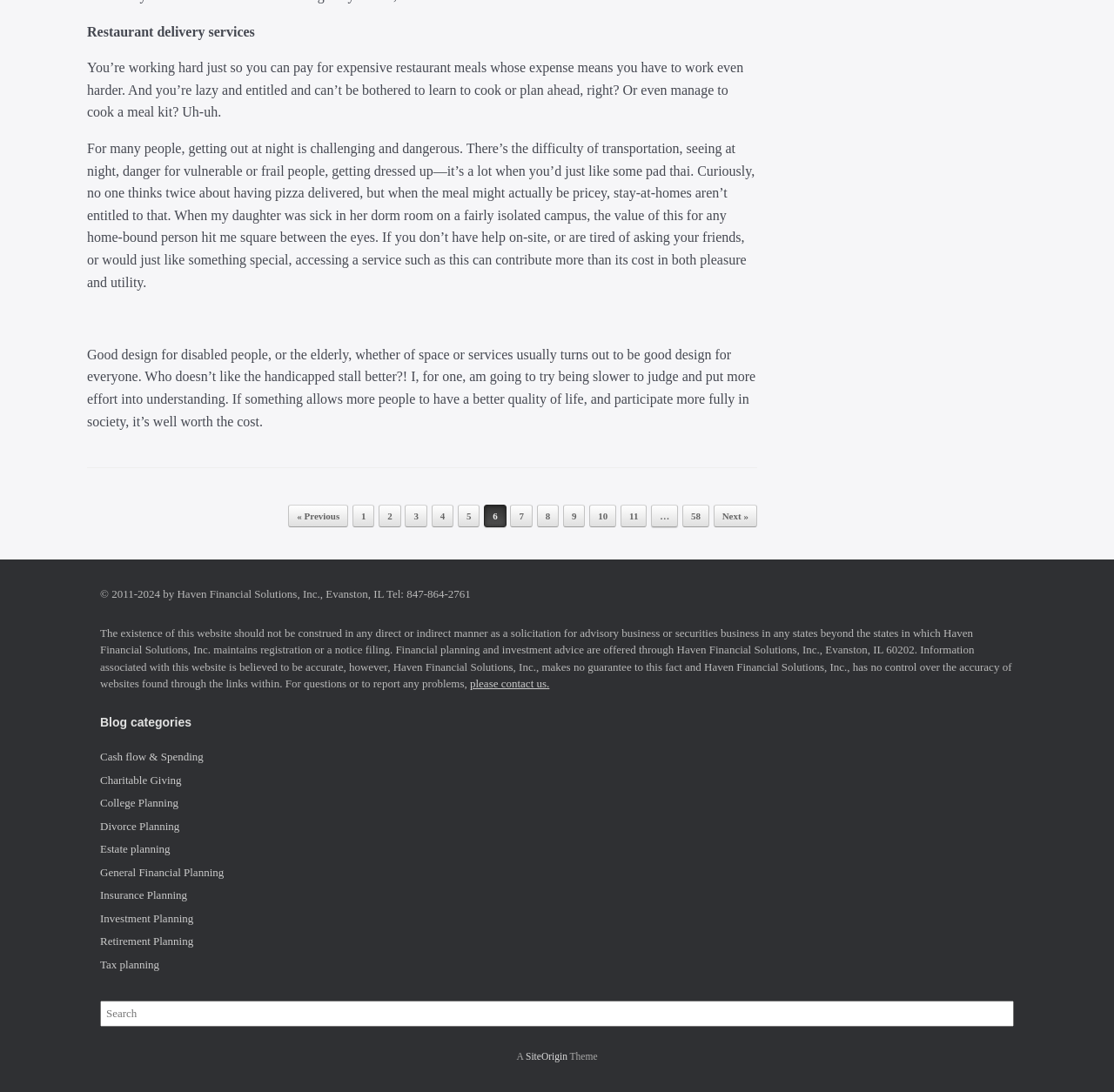Show me the bounding box coordinates of the clickable region to achieve the task as per the instruction: "Go to page 2".

[0.316, 0.462, 0.336, 0.483]